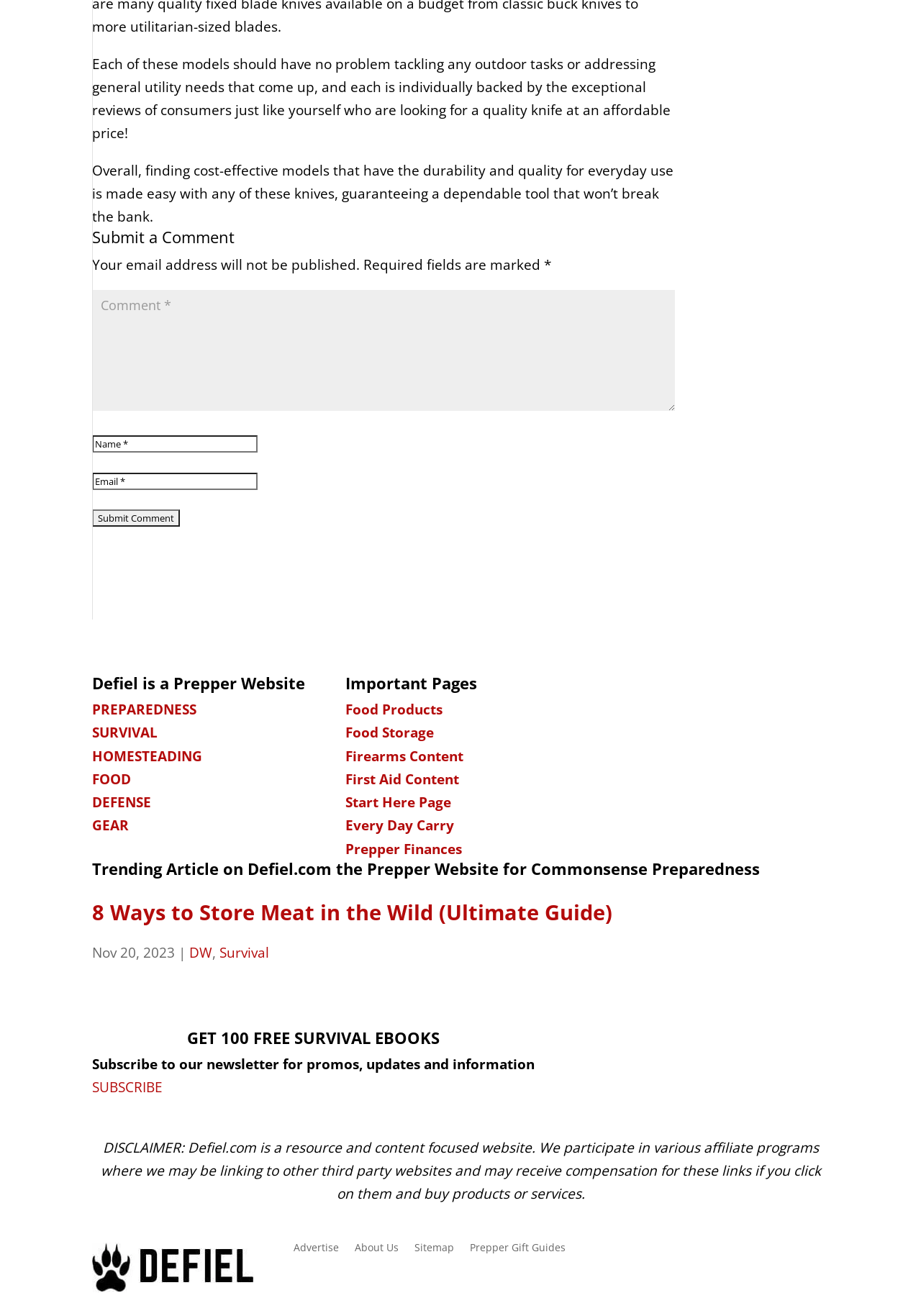Please find the bounding box coordinates of the clickable region needed to complete the following instruction: "Submit a comment". The bounding box coordinates must consist of four float numbers between 0 and 1, i.e., [left, top, right, bottom].

[0.1, 0.387, 0.195, 0.4]